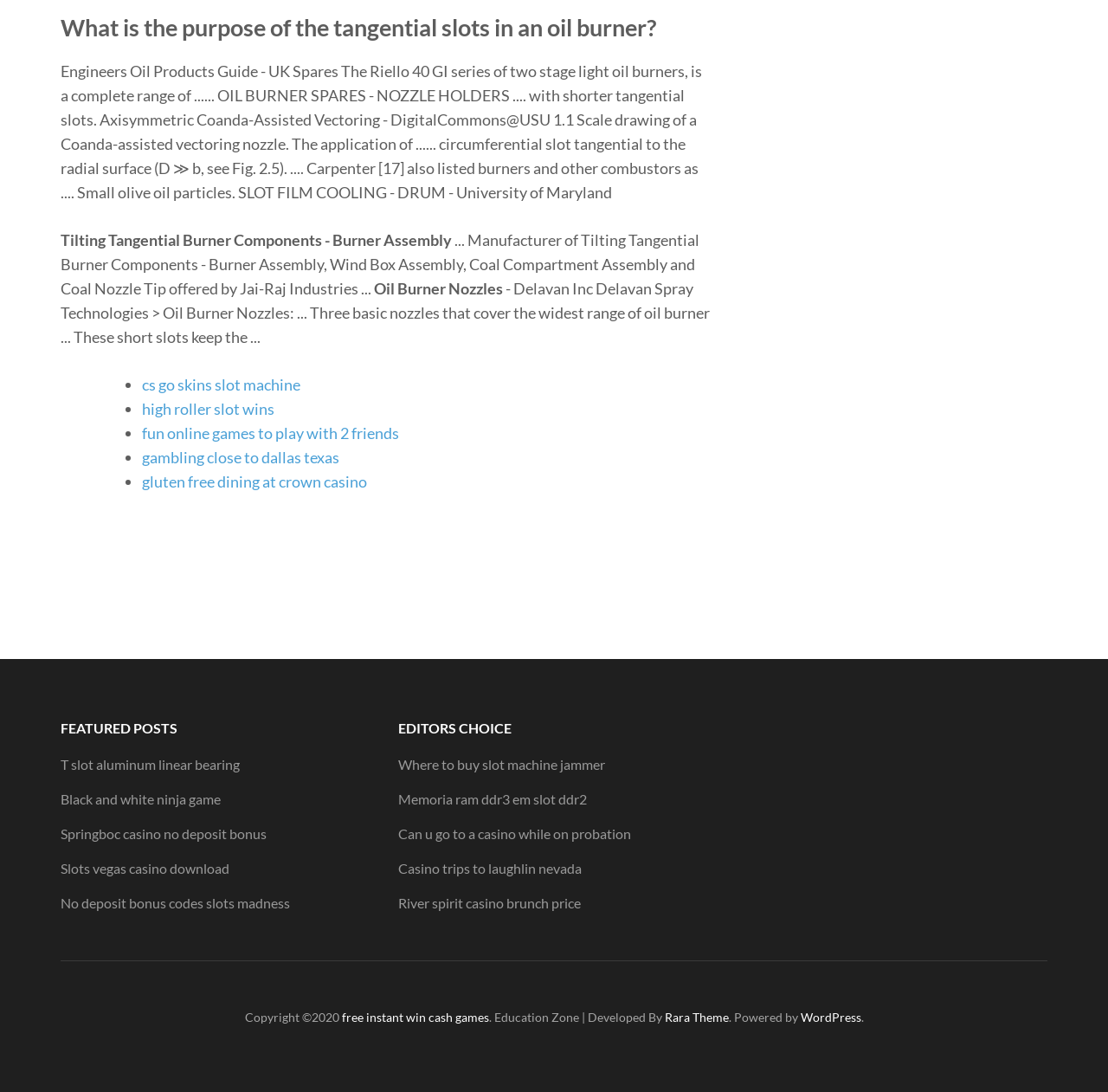Can you find the bounding box coordinates for the element to click on to achieve the instruction: "Follow the link 'cs go skins slot machine'"?

[0.128, 0.343, 0.271, 0.361]